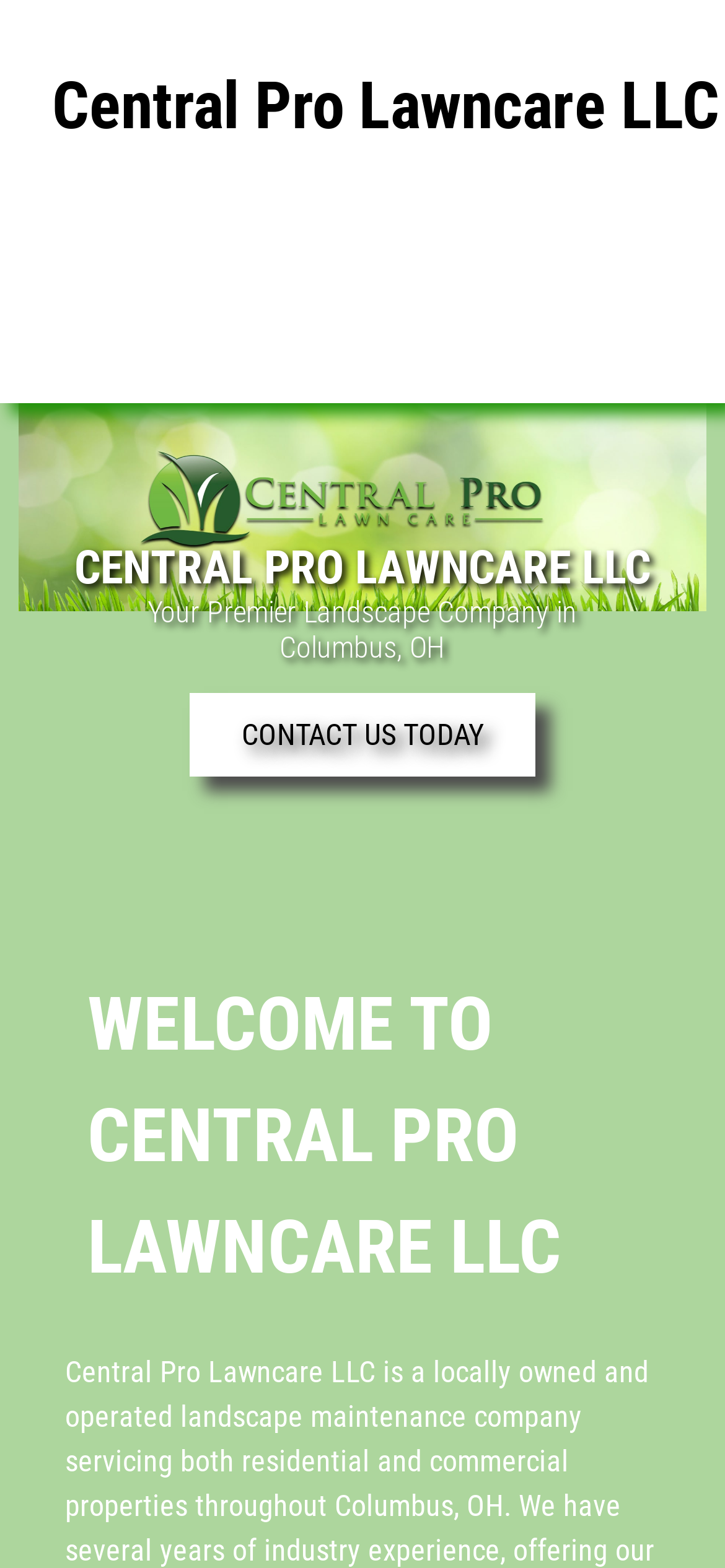What services does the company offer?
Please provide a full and detailed response to the question.

I found the services by looking at the link elements under the 'Home' link, which are 'Lawn Care Service', 'Yard Cleanup', 'Tree Trimming', and 'Mulching'. These links are likely to represent the services offered by the company.